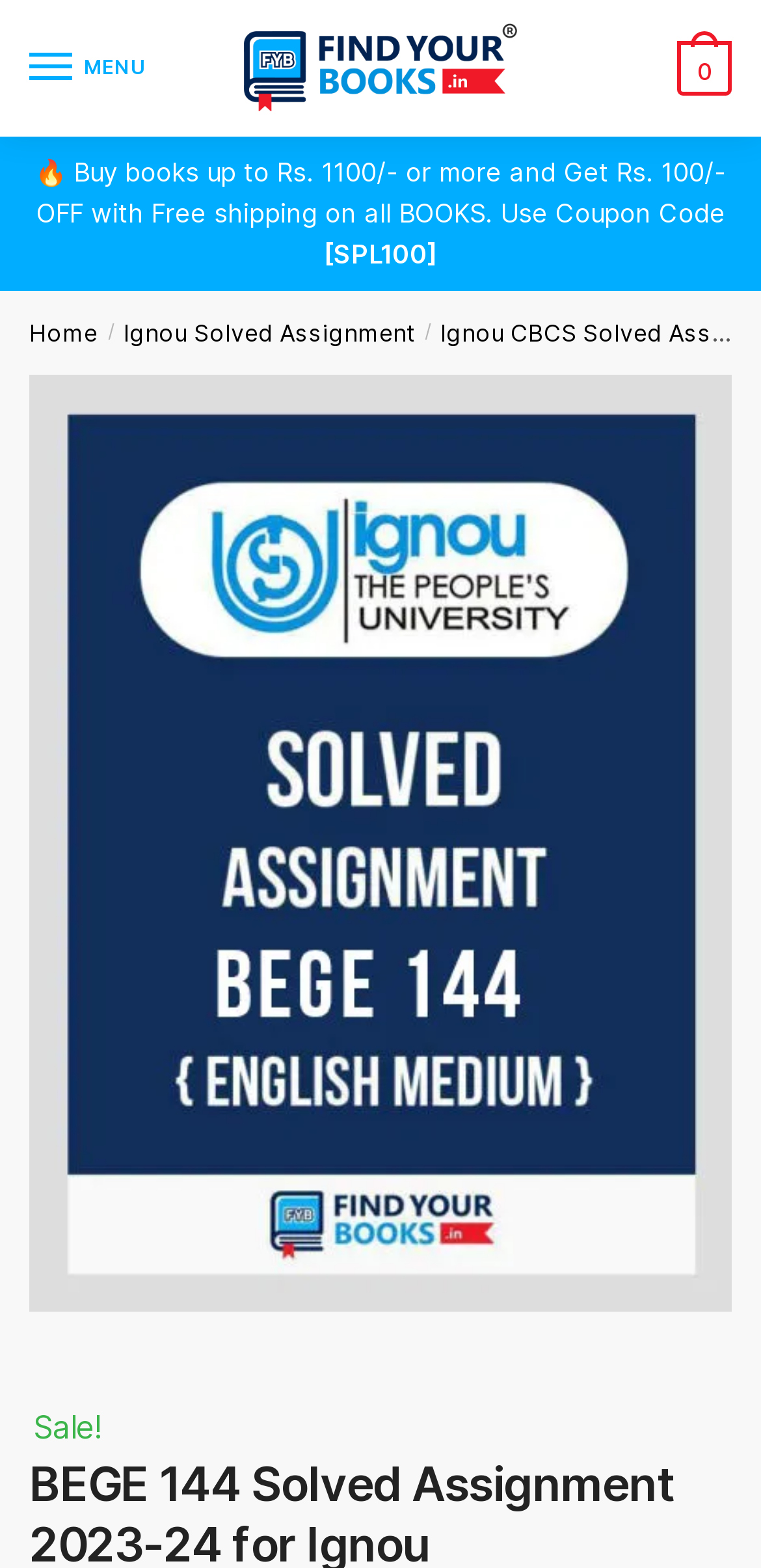Please find and provide the title of the webpage.

BEGE 144 Solved Assignment 2023-24 for Ignou